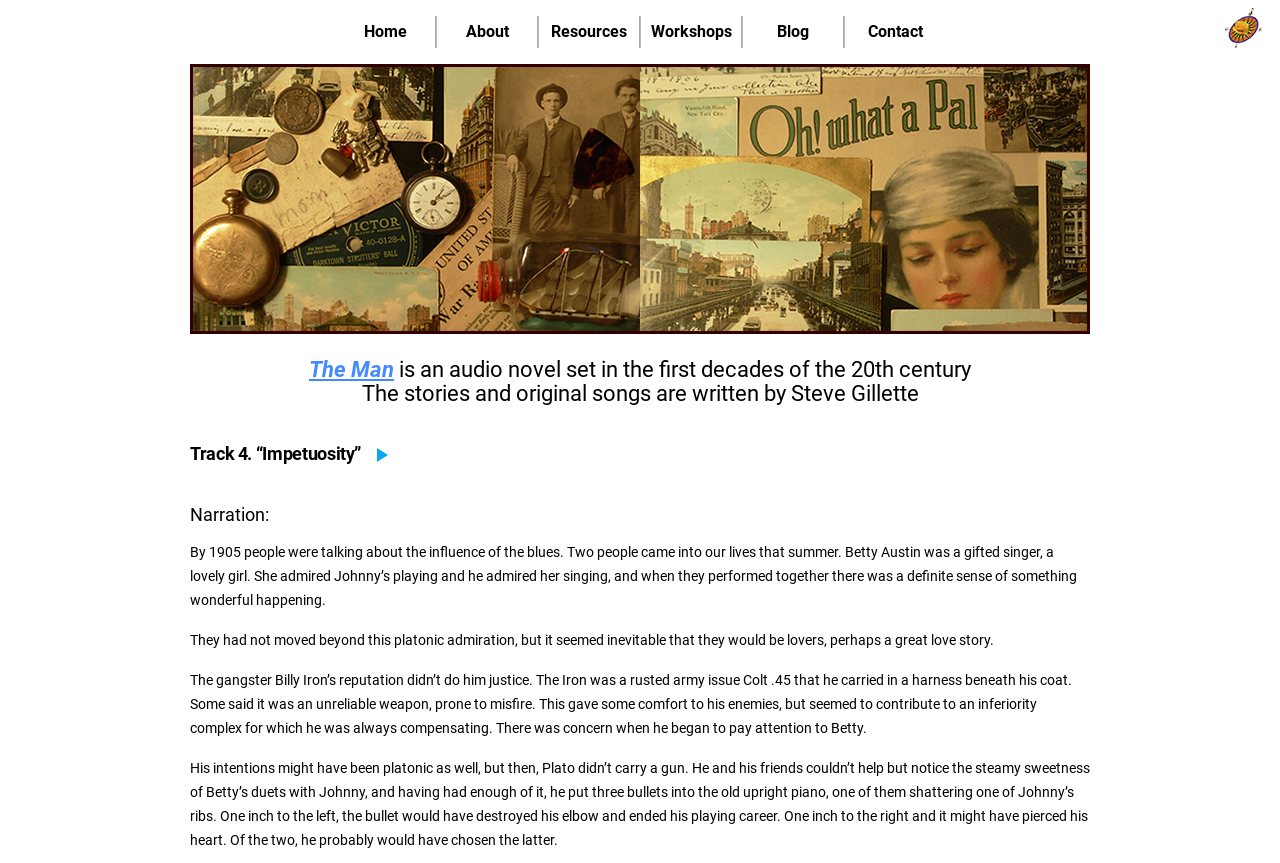Determine the bounding box coordinates of the clickable element to achieve the following action: 'Click the Home link'. Provide the coordinates as four float values between 0 and 1, formatted as [left, top, right, bottom].

[0.262, 0.028, 0.34, 0.046]